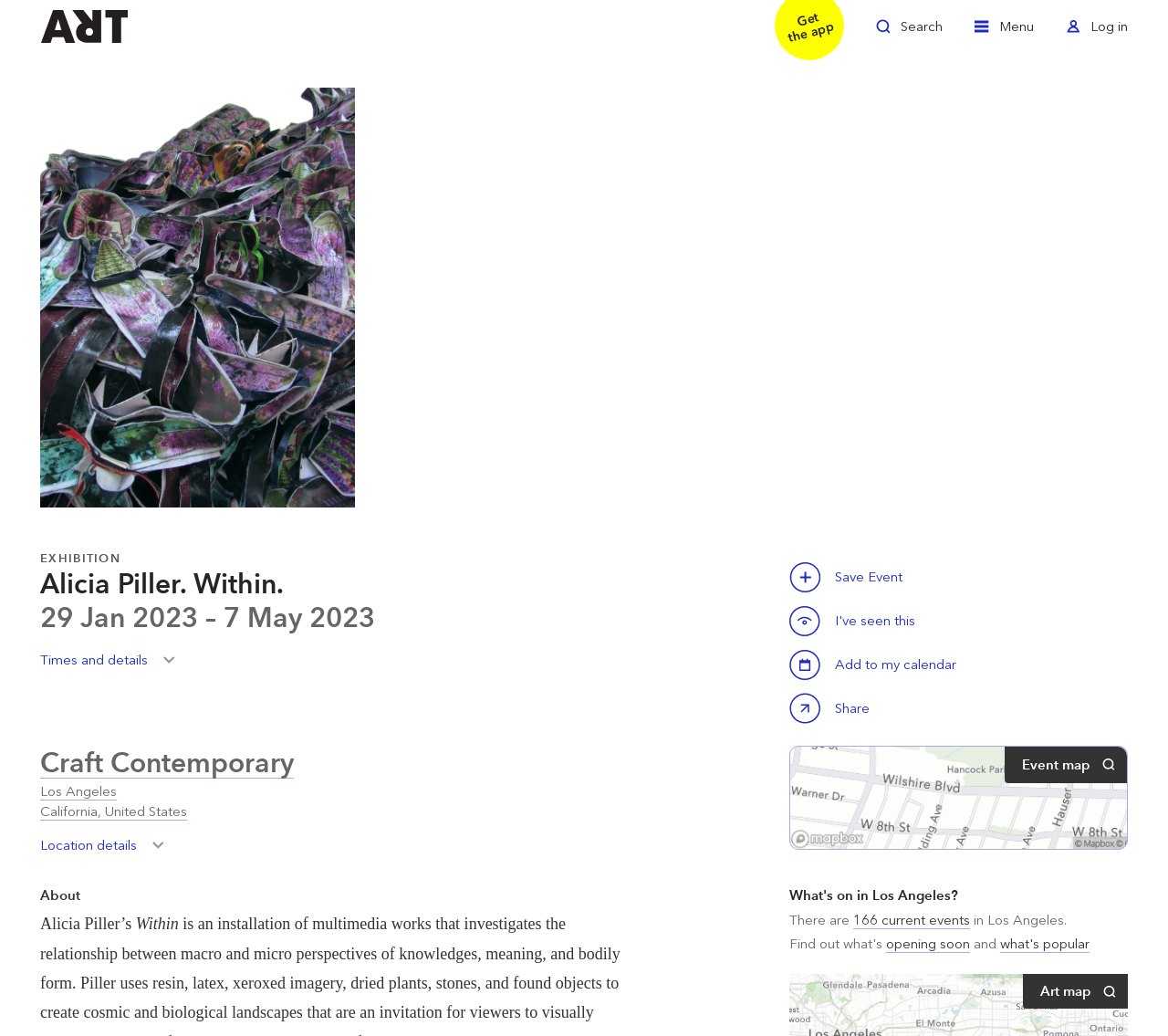What is the duration of the exhibition?
Analyze the image and provide a thorough answer to the question.

The answer can be found in the heading '29 Jan 2023 – 7 May 2023' which is a part of the exhibition information and indicates the start and end dates of the exhibition.